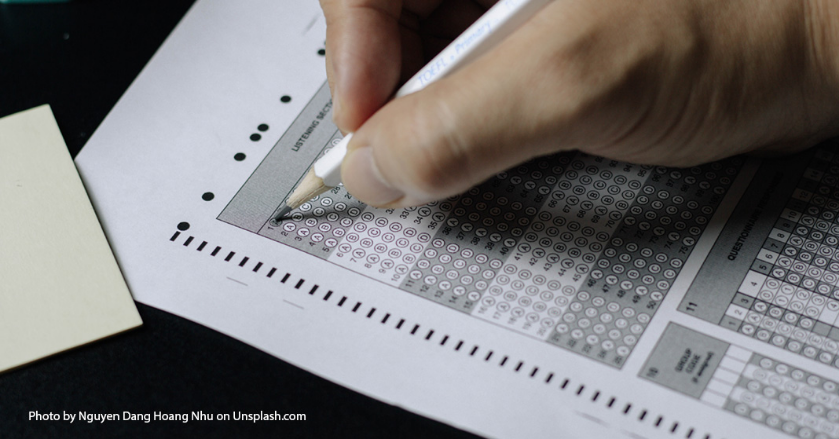Describe the image with as much detail as possible.

The image features a close-up of a hand holding a mechanical pencil, actively filling in responses on a standardized test bubble sheet. The sheet is printed with a grid of circles, which users typically darken to indicate their answers. In the background, a cream-colored sheet of paper is slightly visible, further enhancing the study or testing environment. The focus on the hand and pencil emphasizes the act of test-taking, highlighting the importance of standardized assessments in educational settings. This image captures the moment of concentration and diligence often associated with preparing for exams.